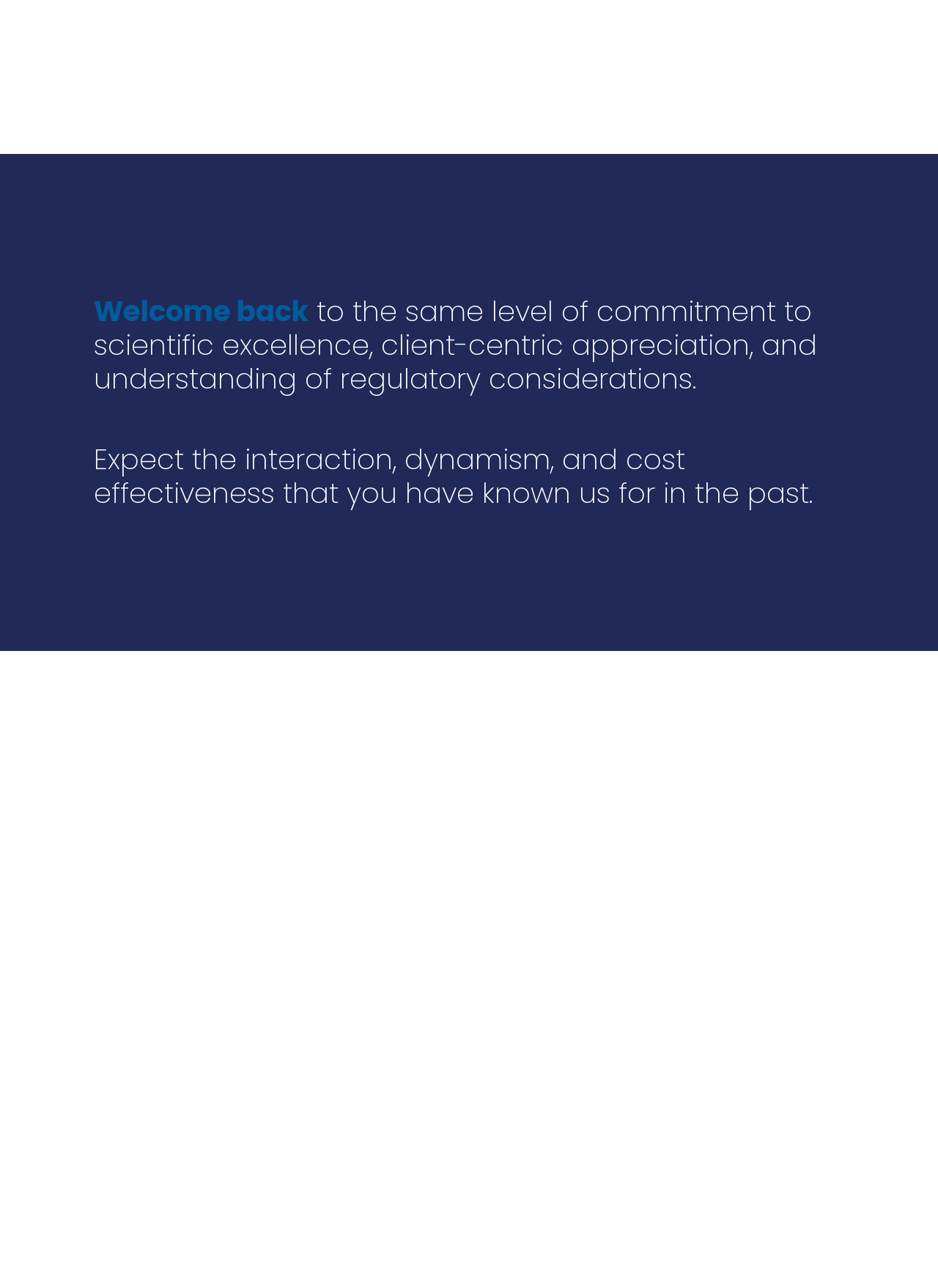Determine the bounding box for the UI element that matches this description: "Follow".

[0.47, 0.816, 0.53, 0.86]